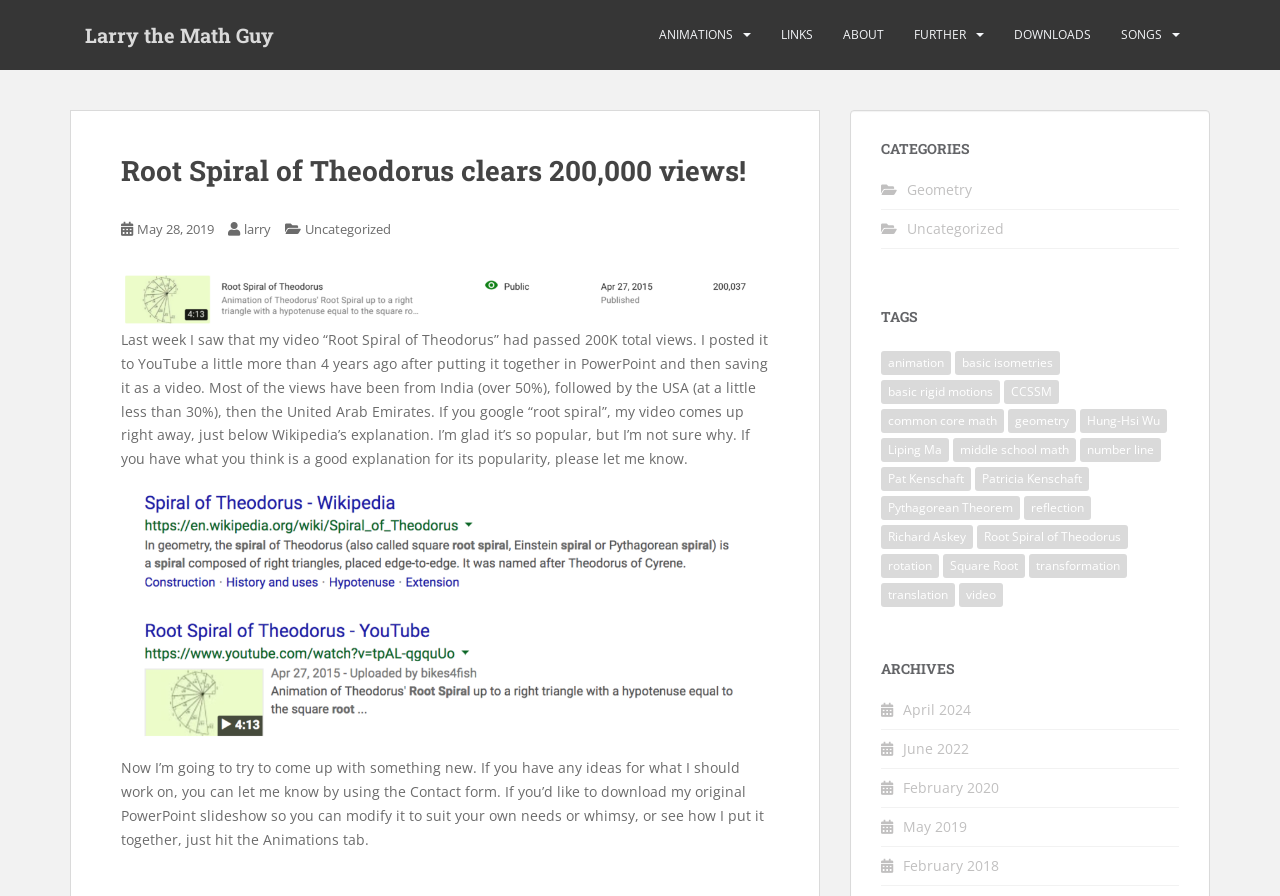Determine the bounding box coordinates of the section to be clicked to follow the instruction: "Contact Larry the Math Guy". The coordinates should be given as four float numbers between 0 and 1, formatted as [left, top, right, bottom].

[0.095, 0.846, 0.597, 0.947]